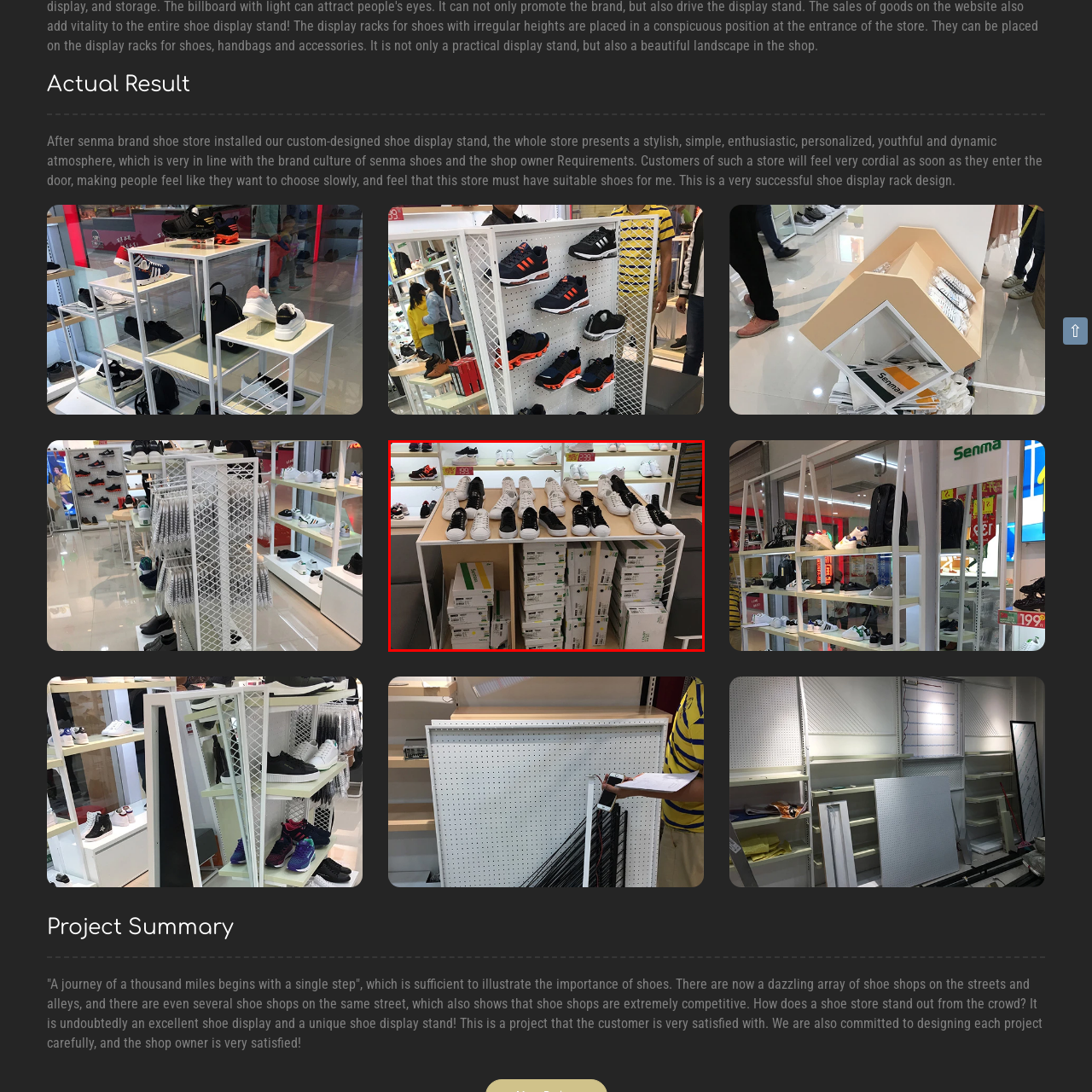What is on the shelves in the backdrop?
Analyze the highlighted section in the red bounding box of the image and respond to the question with a detailed explanation.

The backdrop of the image features shelves adorned with additional sneaker models, contributing to an inviting atmosphere that encourages exploration and leisurely selection by customers.